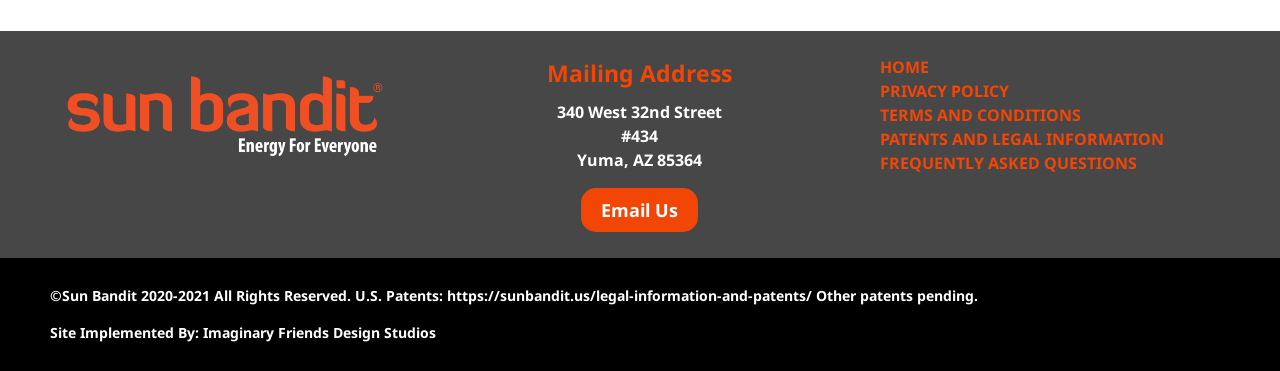Provide the bounding box coordinates for the UI element described in this sentence: "Email Us". The coordinates should be four float values between 0 and 1, i.e., [left, top, right, bottom].

[0.454, 0.535, 0.546, 0.599]